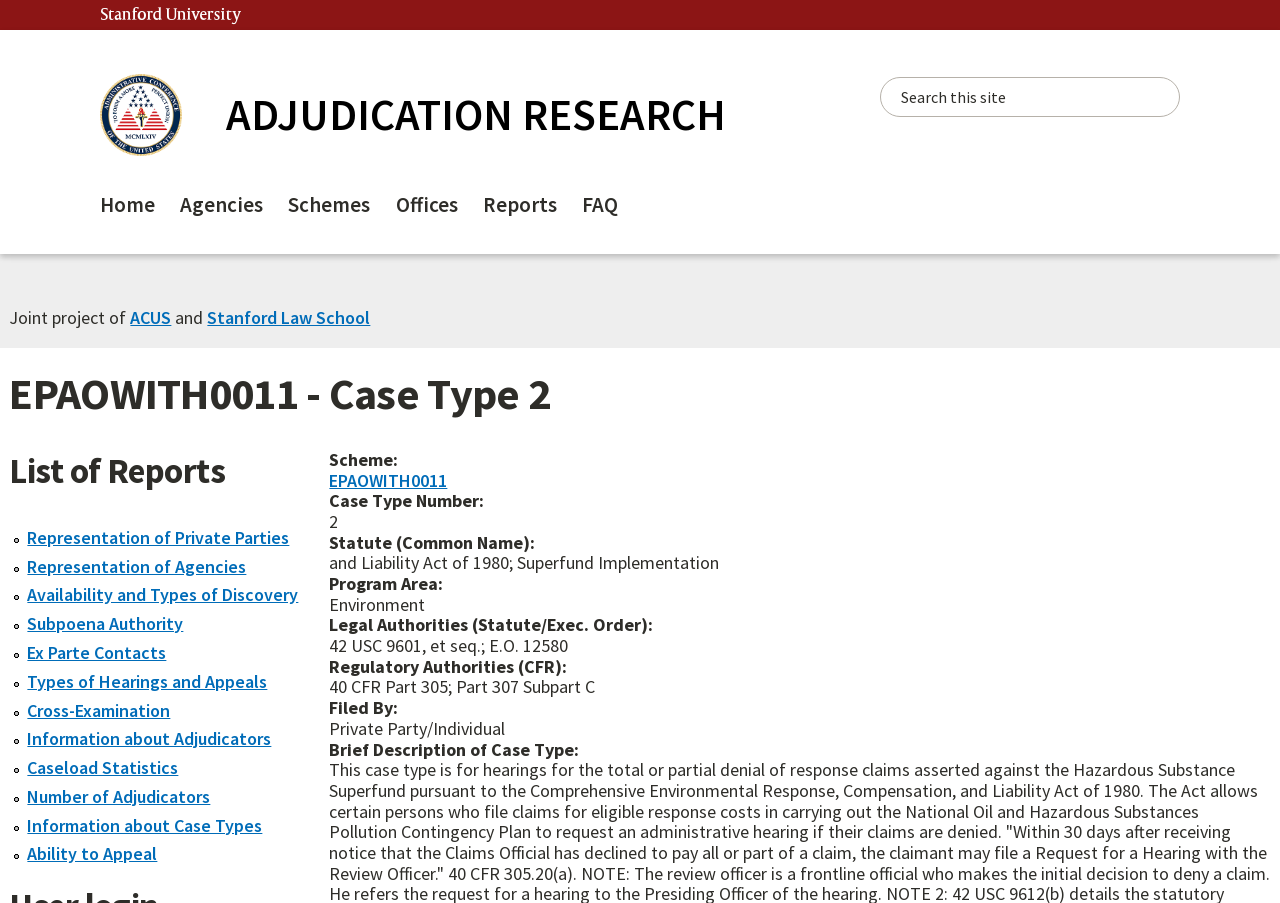Identify the bounding box coordinates for the UI element mentioned here: "Caseload Statistics". Provide the coordinates as four float values between 0 and 1, i.e., [left, top, right, bottom].

[0.021, 0.837, 0.139, 0.863]